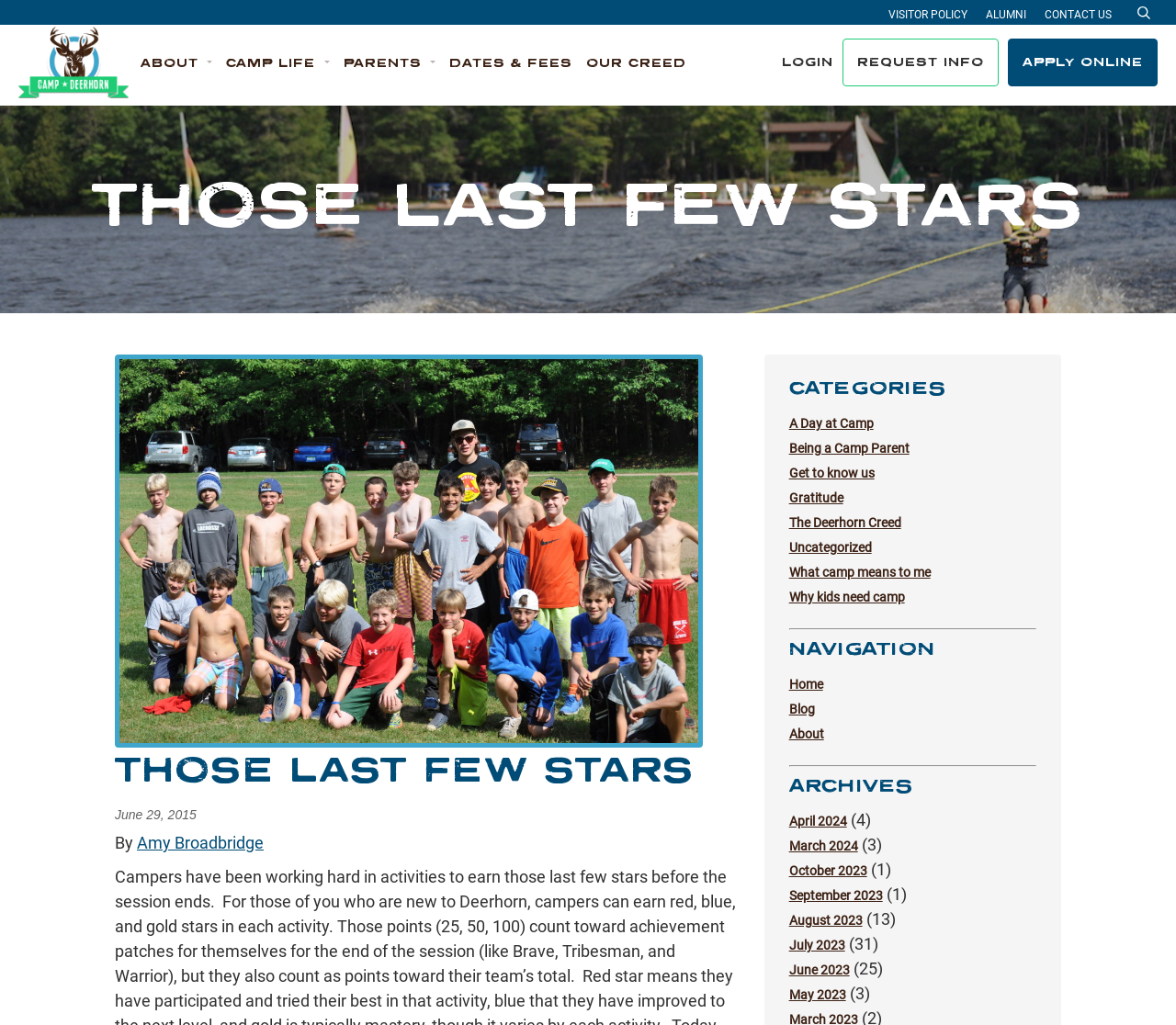Determine the bounding box coordinates for the clickable element to execute this instruction: "Click the REQUEST INFO link". Provide the coordinates as four float numbers between 0 and 1, i.e., [left, top, right, bottom].

[0.716, 0.038, 0.849, 0.084]